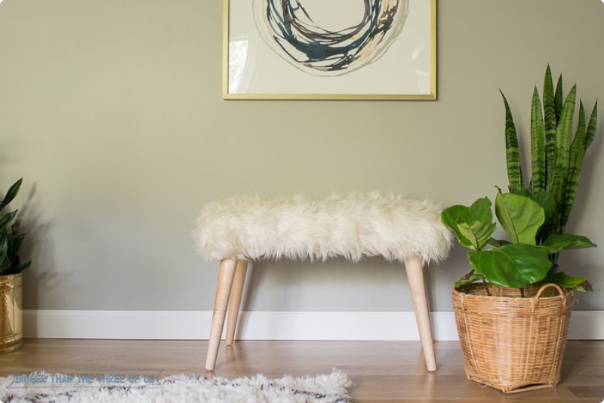Offer an in-depth description of the image shown.

This image showcases a stylish DIY faux fur reading bench, perfectly integrated into a serene interior setting. The bench features a luxurious faux fur seat atop slender wooden legs, blending comfort and elegance. Behind the bench is a minimalist piece of wall art framed in gold, adding a touch of sophistication to the space. Surrounding the bench are lush green plants, including a tall snake plant and a leafy companion plant in an intricately woven basket, contributing to the room’s calming ambiance. The light wood floor and neutral wall color further enhance the warm and inviting atmosphere of this cozy reading nook.